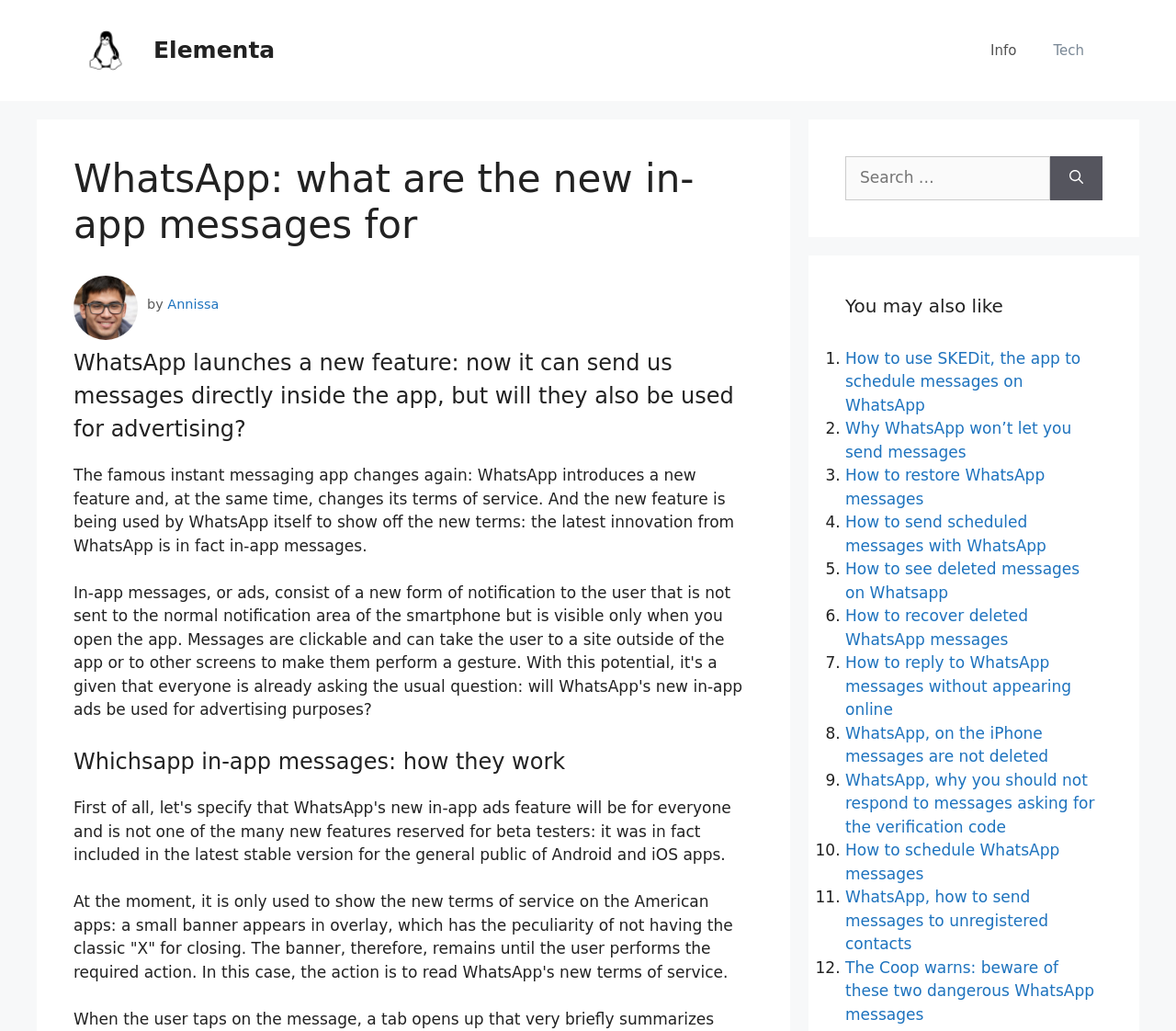Please identify the bounding box coordinates of the element I need to click to follow this instruction: "Click the 'Search' button".

[0.893, 0.152, 0.938, 0.194]